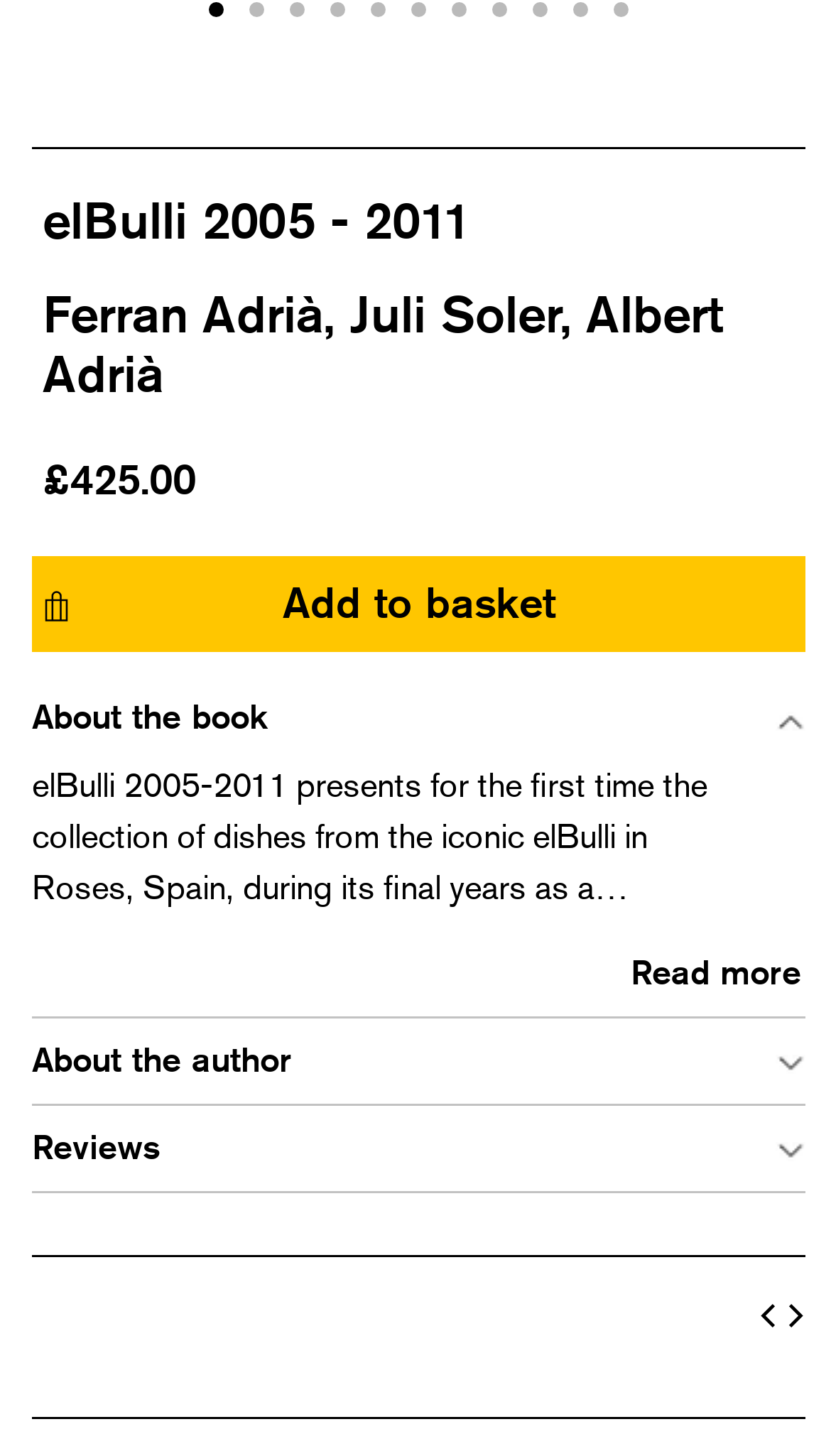Select the bounding box coordinates of the element I need to click to carry out the following instruction: "Go to previous page".

[0.913, 0.863, 0.941, 0.936]